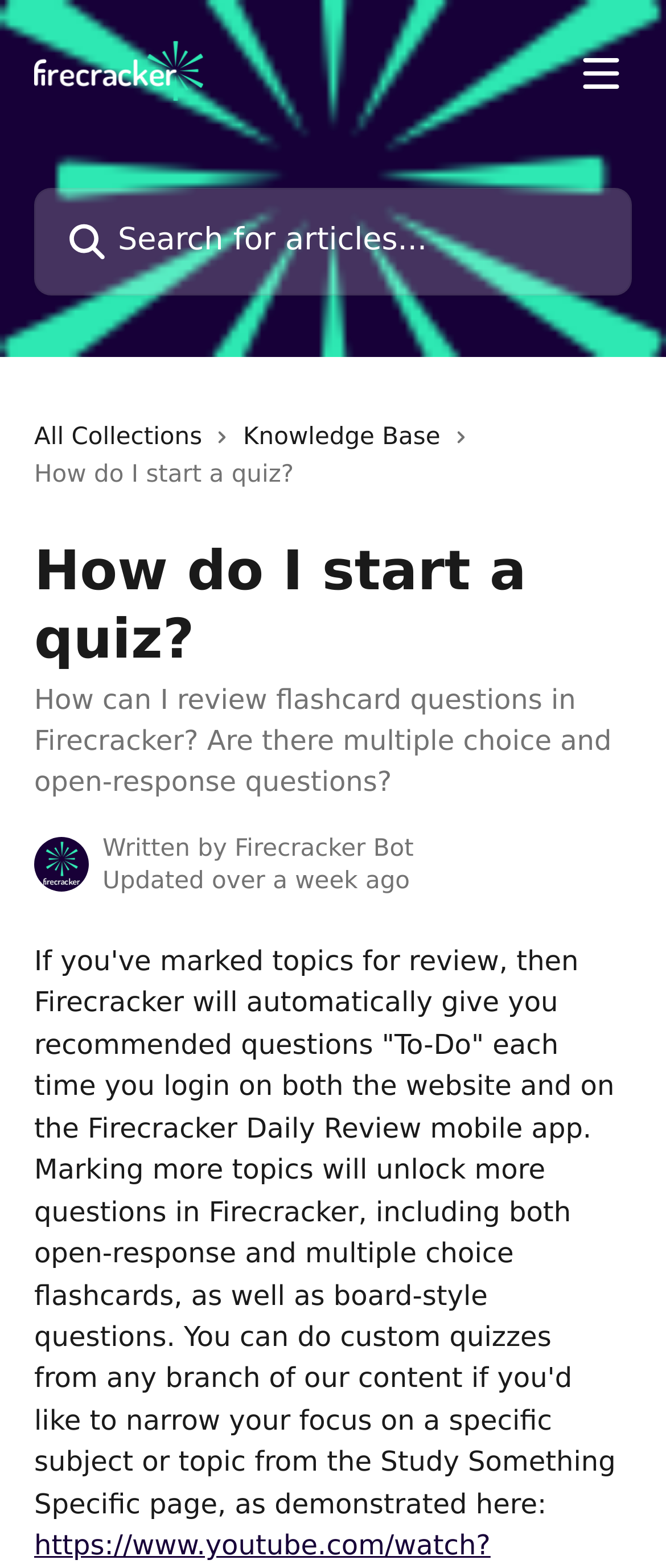What is the name of the help center?
Give a one-word or short-phrase answer derived from the screenshot.

Firecracker Help Center